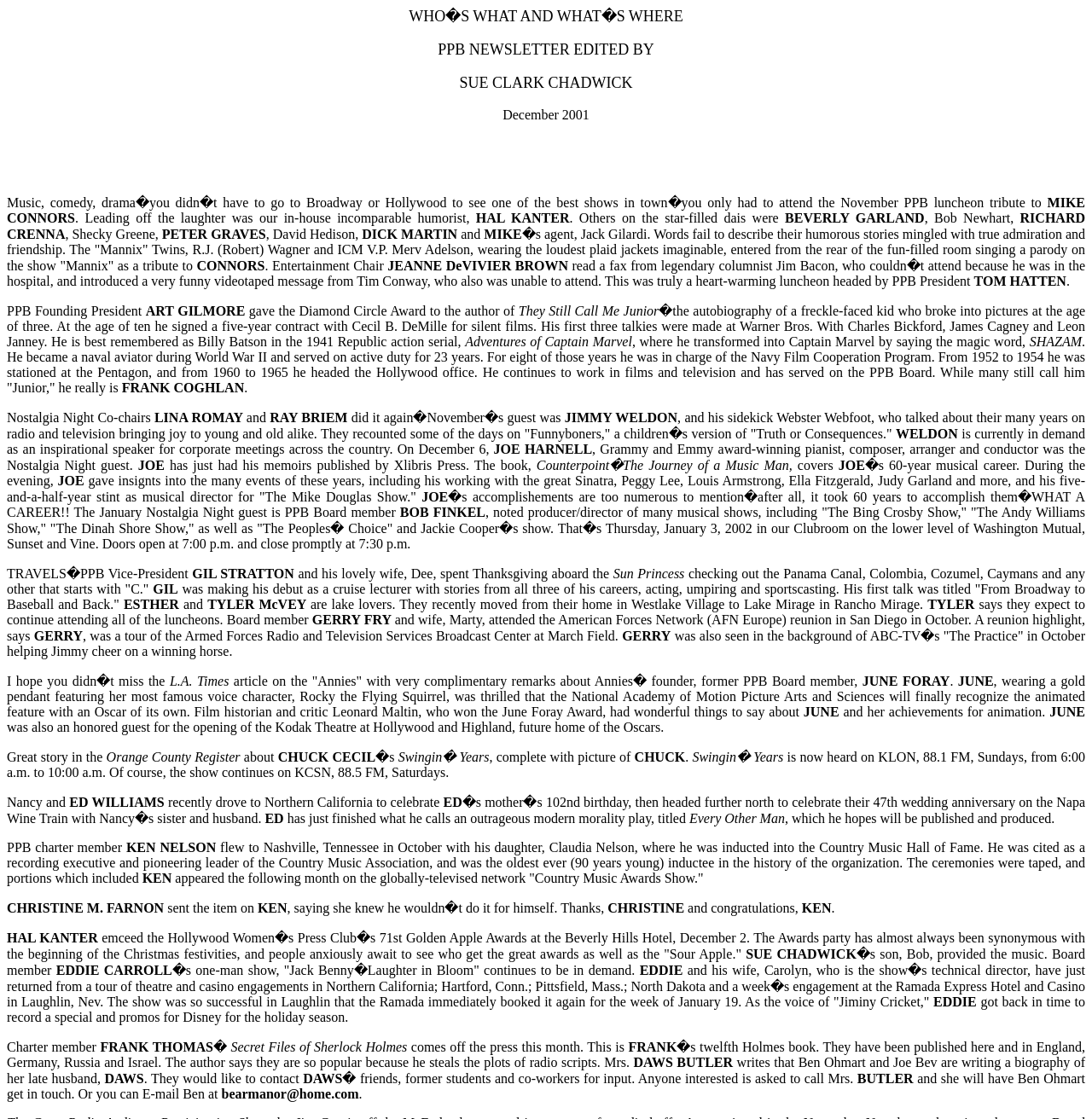Please give a succinct answer to the question in one word or phrase:
What is the name of the TV show where GERRY FRY was seen in the background?

The Practice